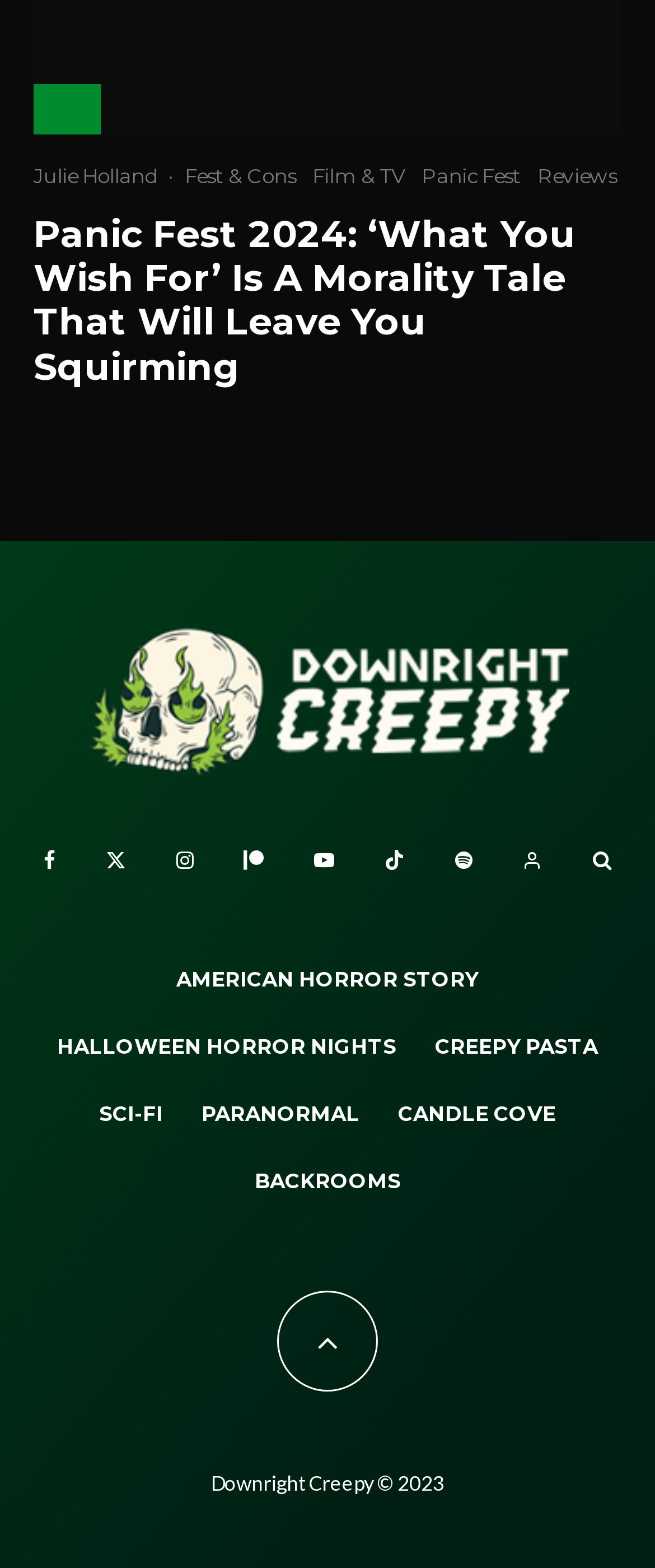Answer the question with a single word or phrase: 
What is the copyright year of the website?

2023